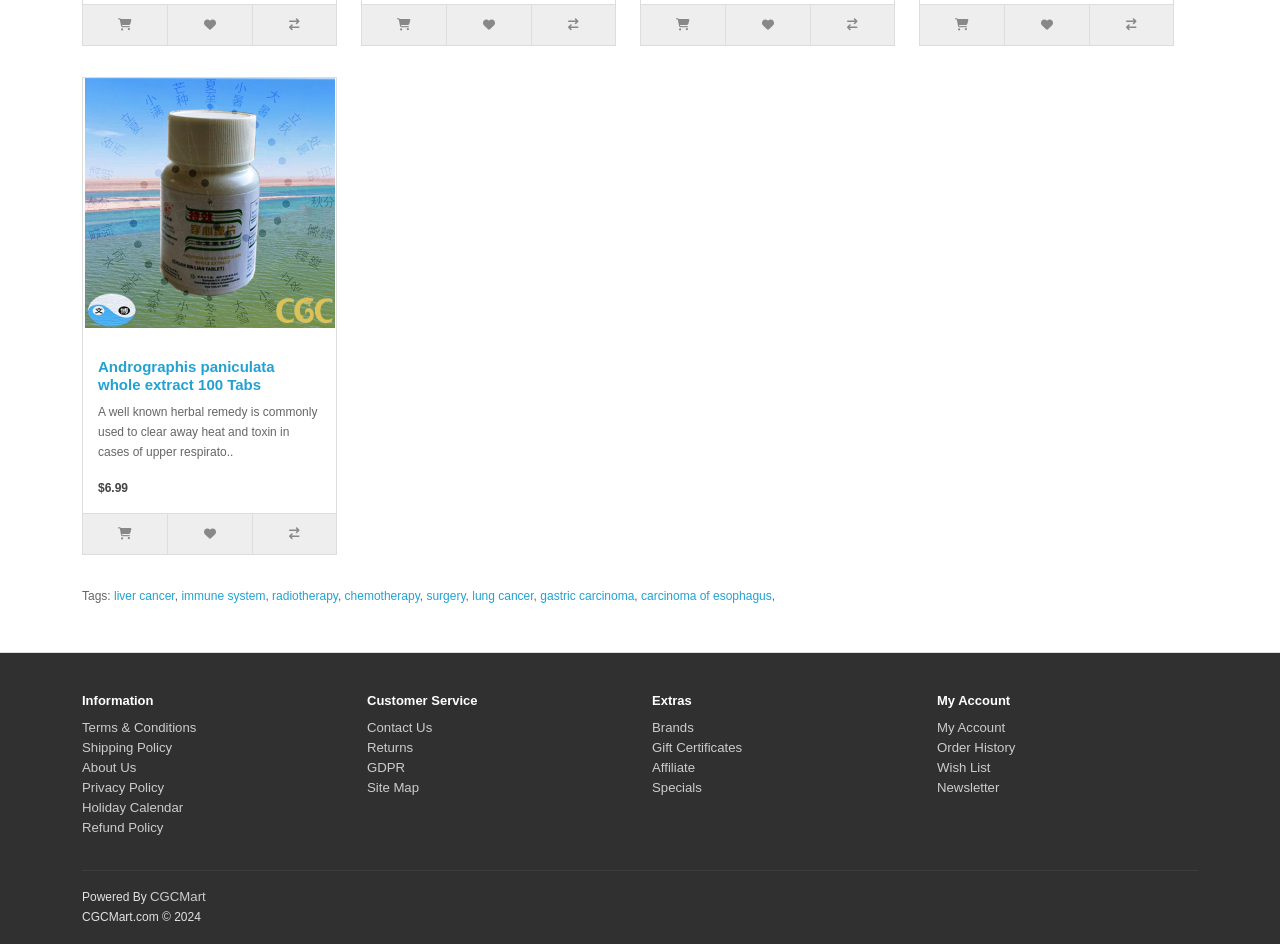What is the price of Andrographis paniculata whole extract 100 Tabs?
Can you give a detailed and elaborate answer to the question?

The price of the product is mentioned in the webpage as $6.99, which is displayed below the product name and description.